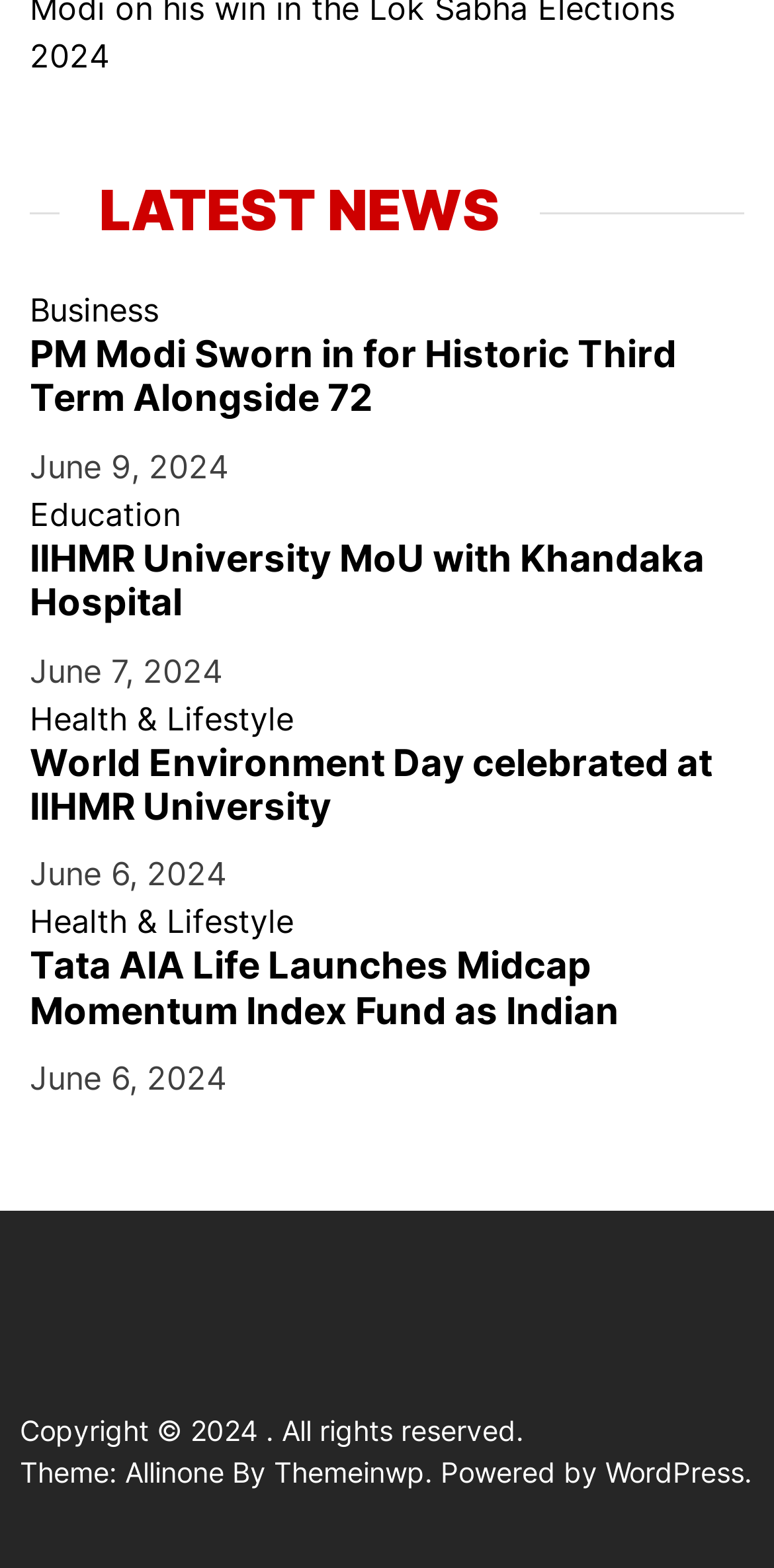Please identify the bounding box coordinates of the area I need to click to accomplish the following instruction: "Go to Tata AIA Life Launches Midcap Momentum Index Fund as Indian".

[0.038, 0.603, 0.962, 0.66]